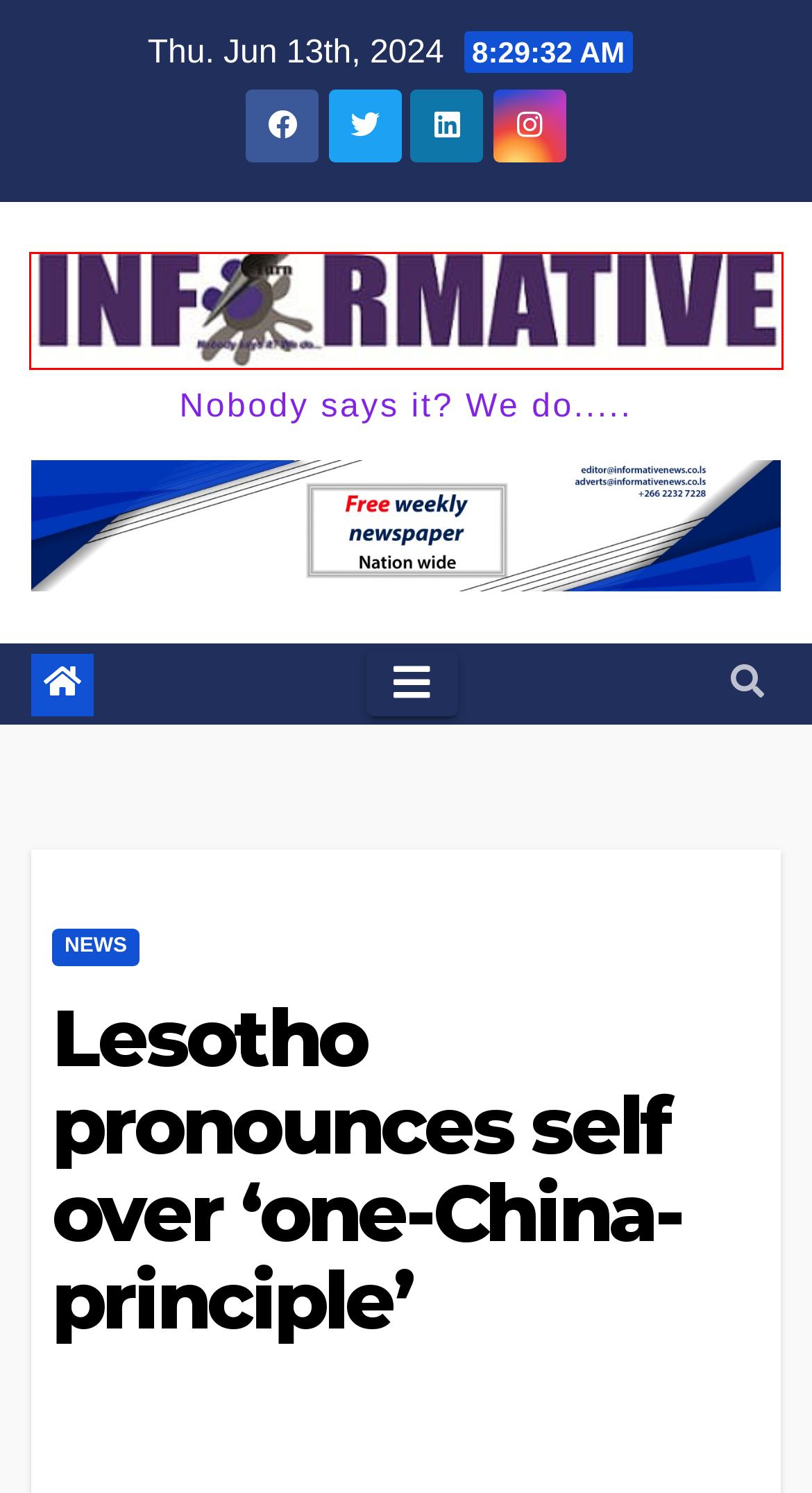A screenshot of a webpage is provided, featuring a red bounding box around a specific UI element. Identify the webpage description that most accurately reflects the new webpage after interacting with the selected element. Here are the candidates:
A. Ministries Evaluate on how Digitization Can Improve Service Delivery
B. February 2023
C. Mathaba Commission seeks one-month extension
D. Nobody says it? We do…..
E. Adverts
F. News
G. Business
H. Archiever Corner

D